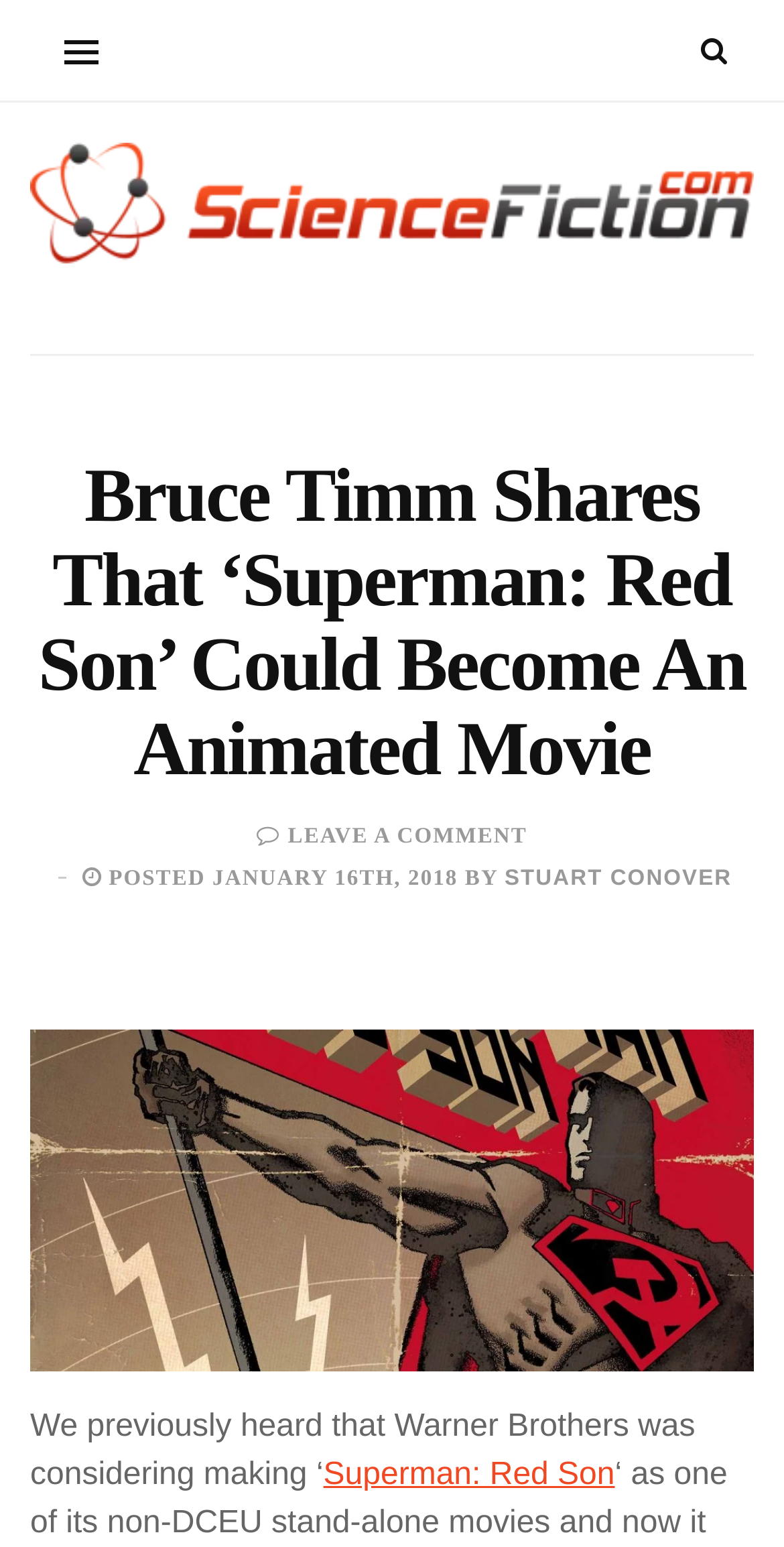Use the details in the image to answer the question thoroughly: 
What is the image below the main heading?

I found the image by looking at the image element located below the main heading of the webpage, which is described as 'superman'.